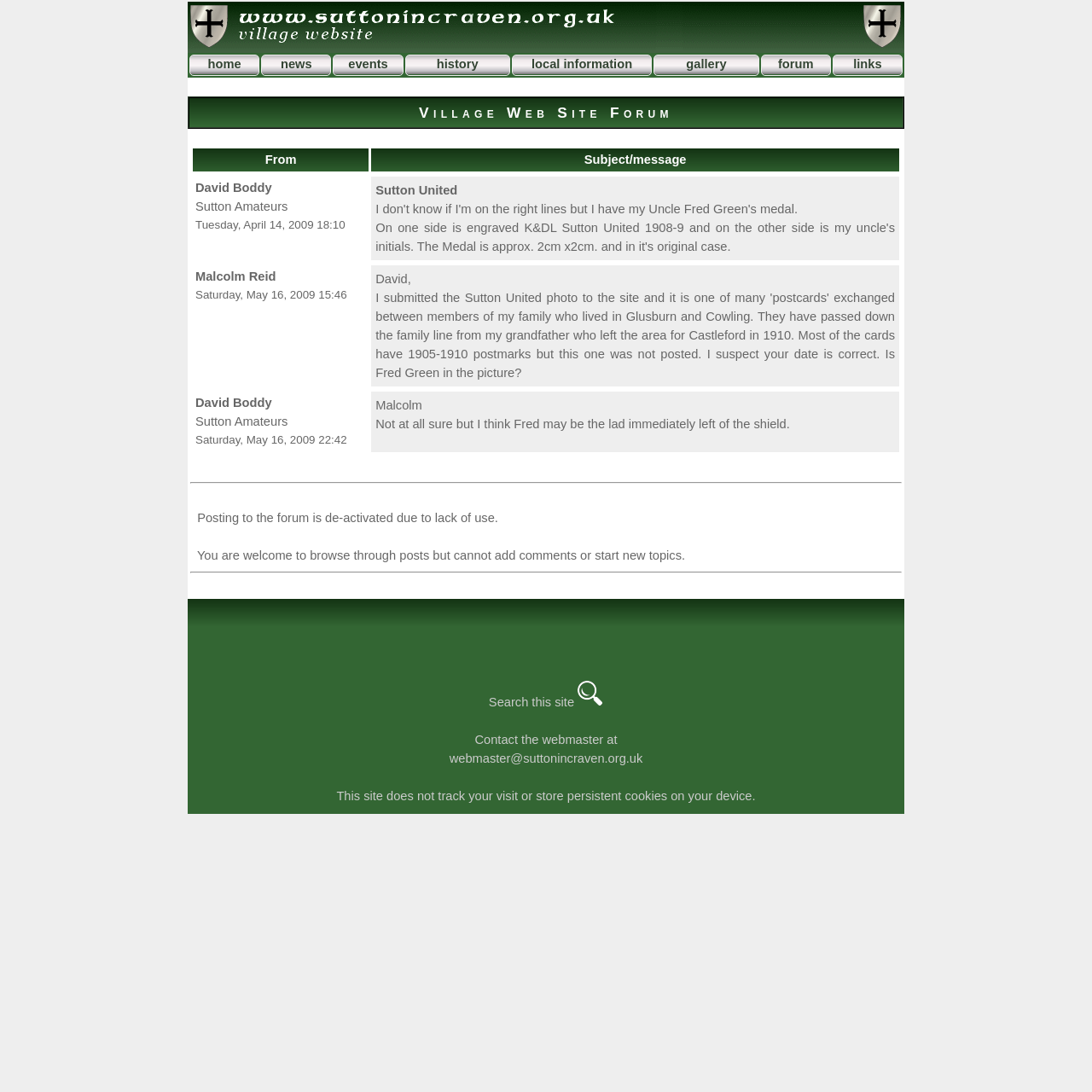Respond concisely with one word or phrase to the following query:
Is posting to the forum currently allowed?

No